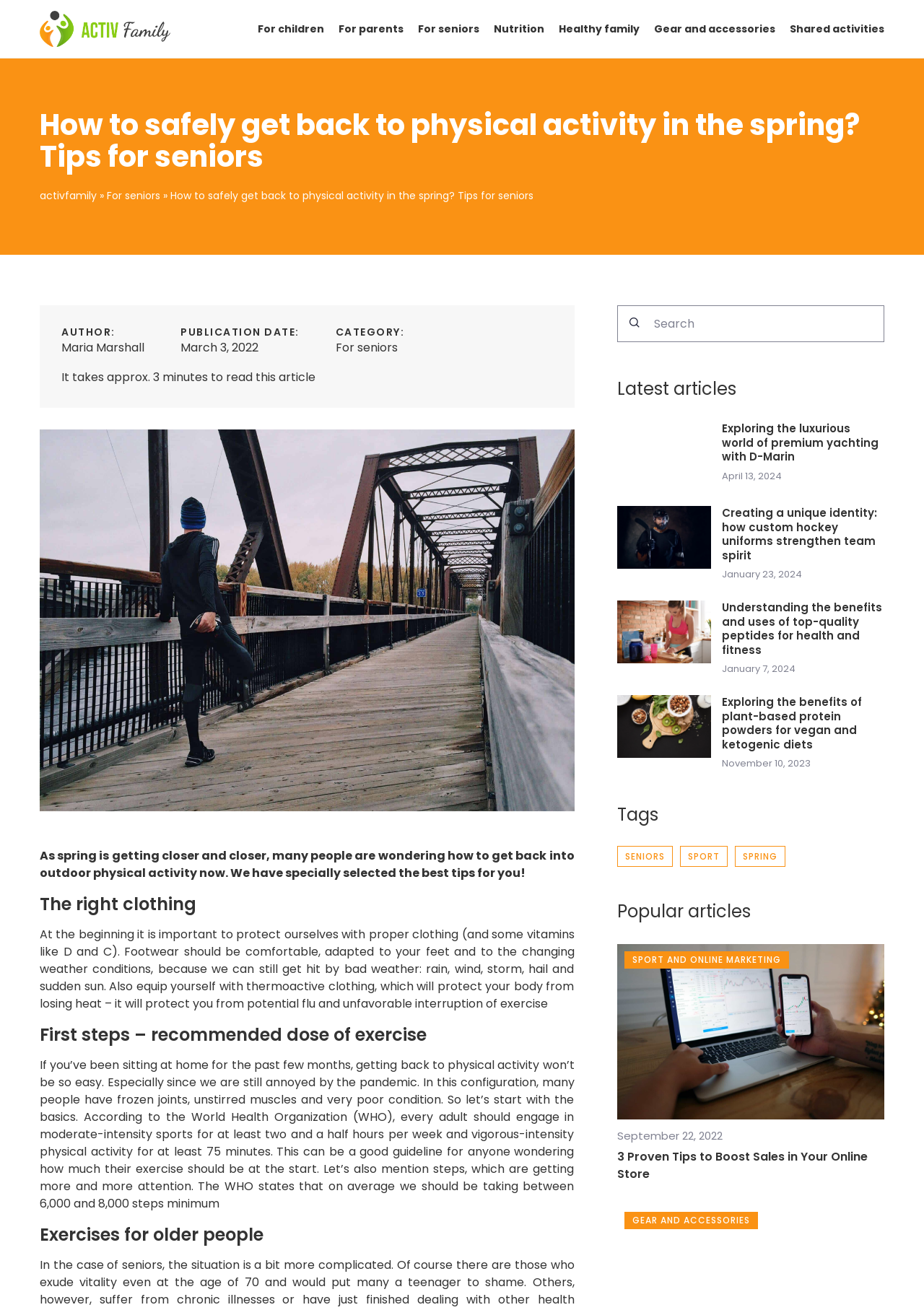Look at the image and give a detailed response to the following question: How many categories are listed?

I counted the number of links under the 'For' section, which are 'For children', 'For parents', 'For seniors', 'Nutrition', 'Healthy family', and 'Gear and accessories'. There are 6 categories in total.